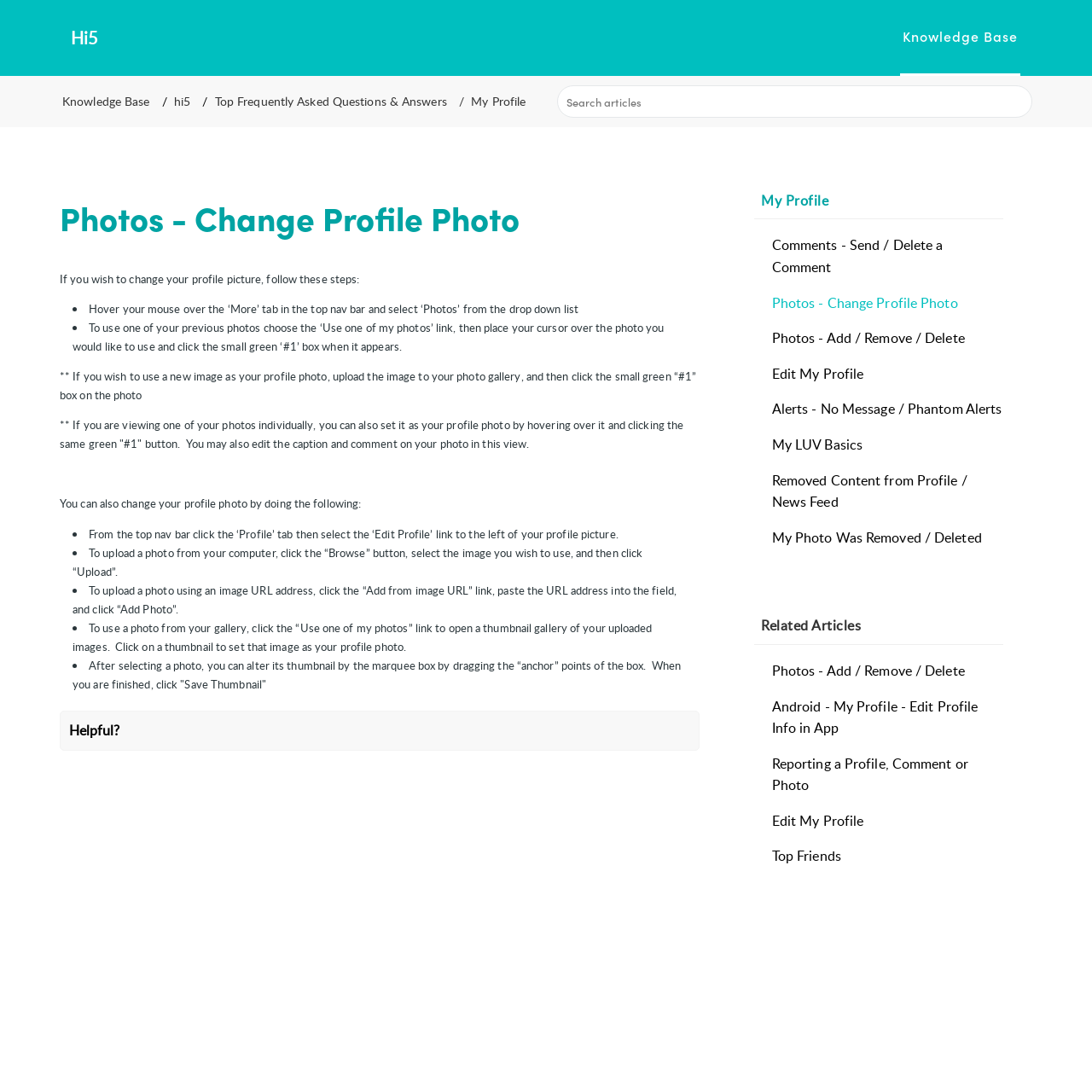Use a single word or phrase to respond to the question:
What is the name of the portal?

hi5